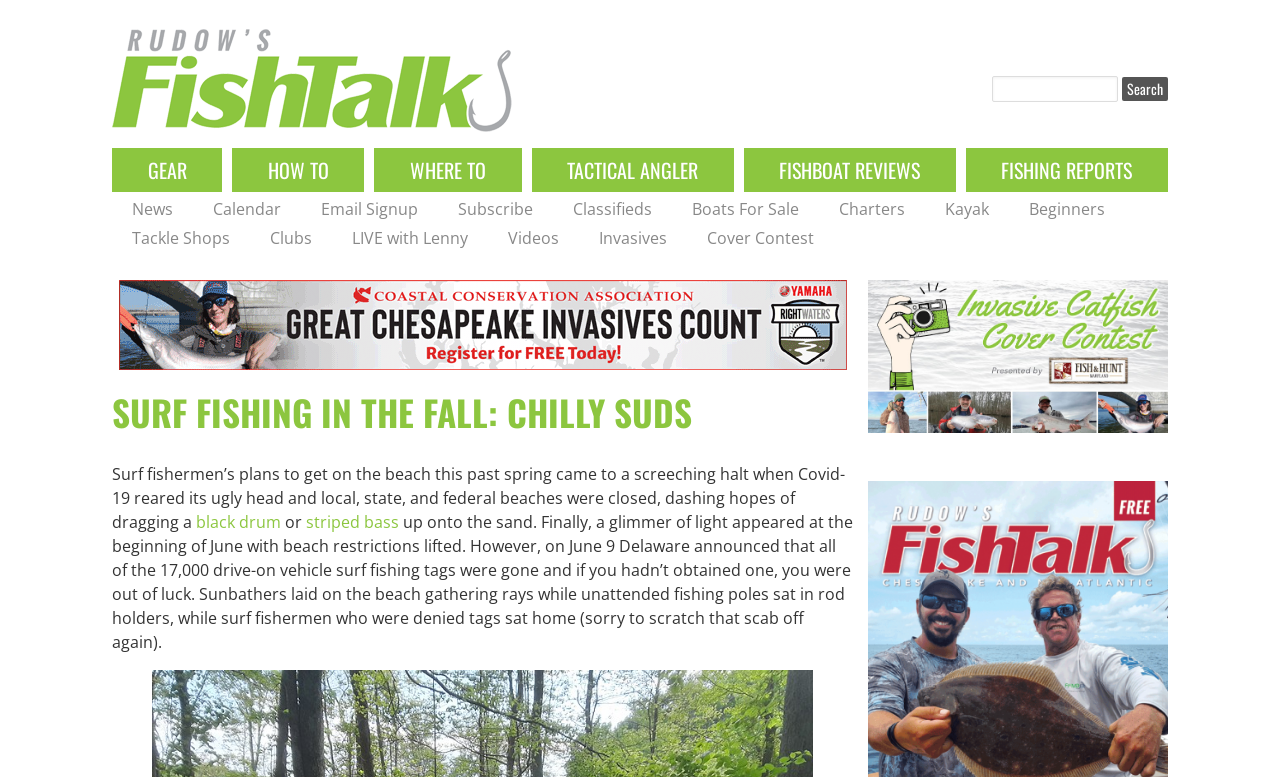Find the bounding box coordinates of the element to click in order to complete the given instruction: "Go to GEAR page."

[0.088, 0.19, 0.174, 0.247]